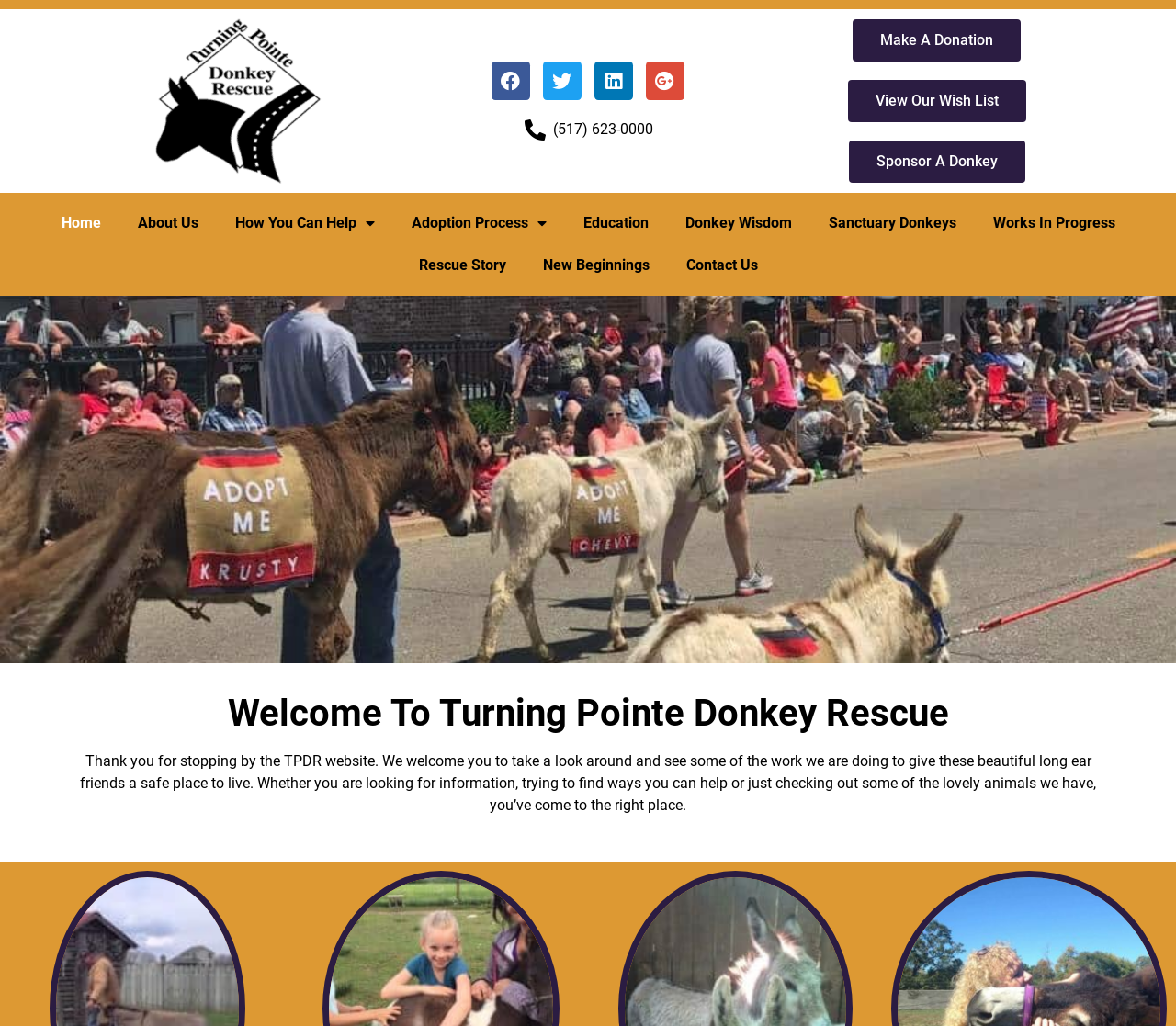Examine the image and give a thorough answer to the following question:
What is the phone number of Turning Pointe Donkey Rescue?

I found the phone number by looking at the link element with the text '(517) 623-0000' which is located at the top of the webpage, indicating it is a contact information.